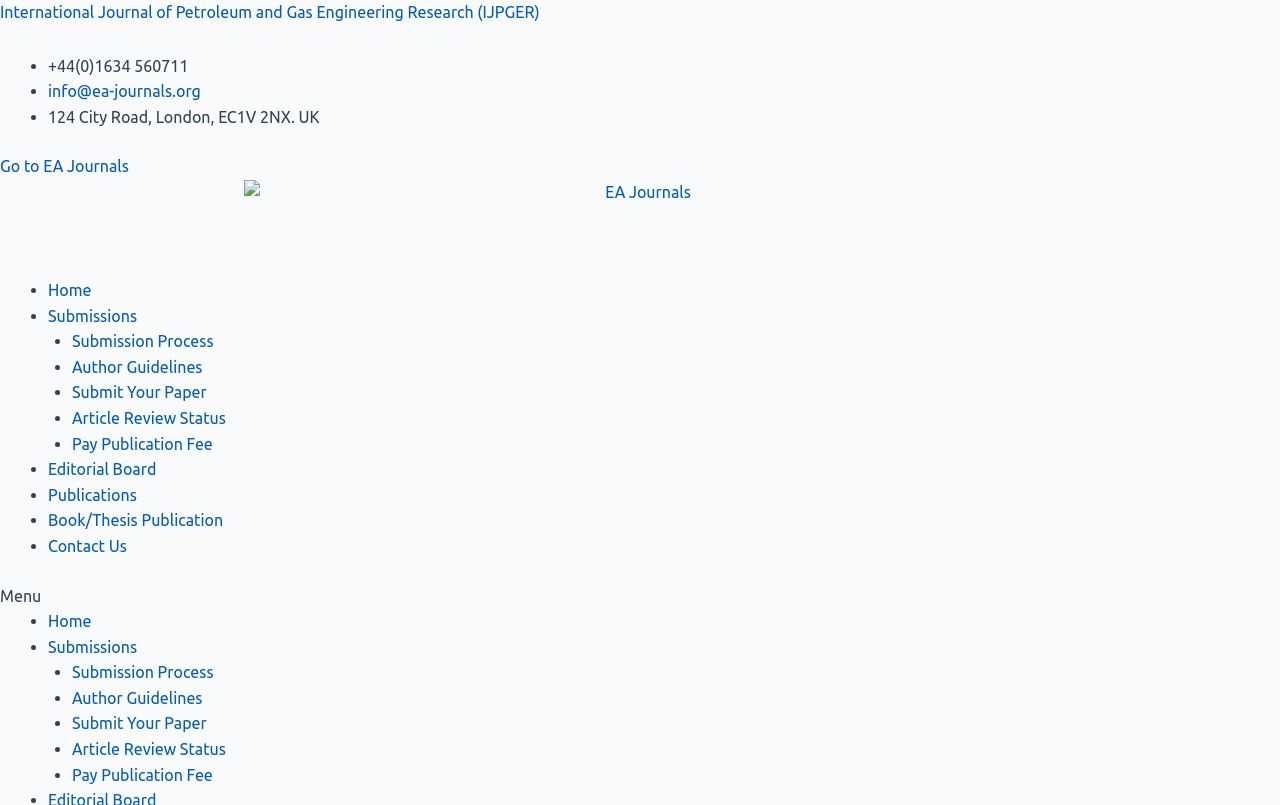Determine the bounding box coordinates of the region I should click to achieve the following instruction: "Submit your paper". Ensure the bounding box coordinates are four float numbers between 0 and 1, i.e., [left, top, right, bottom].

[0.056, 0.476, 0.161, 0.499]